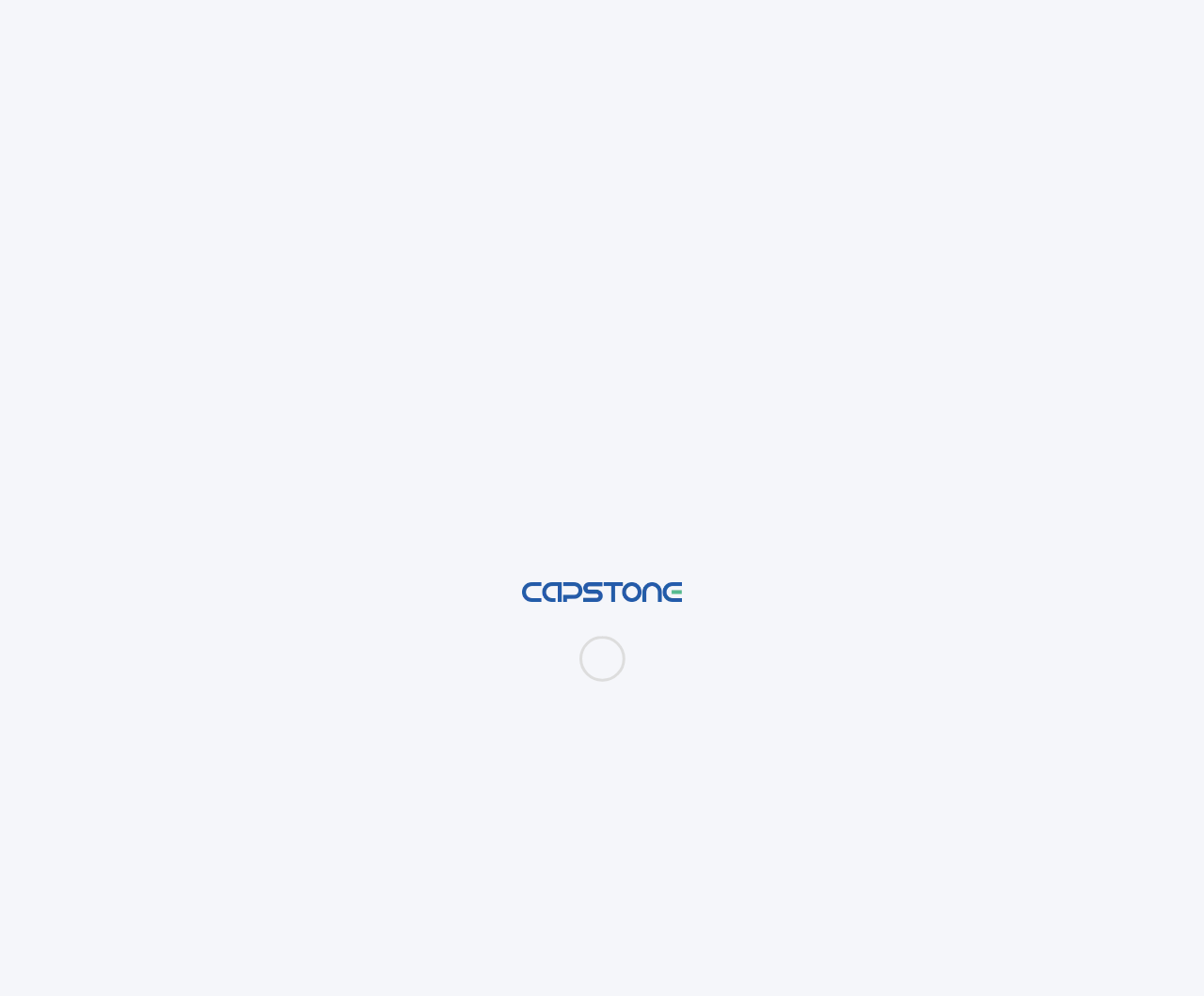Please identify the bounding box coordinates of the region to click in order to complete the task: "View the 'Recent Posts'". The coordinates must be four float numbers between 0 and 1, specified as [left, top, right, bottom].

[0.729, 0.408, 0.945, 0.44]